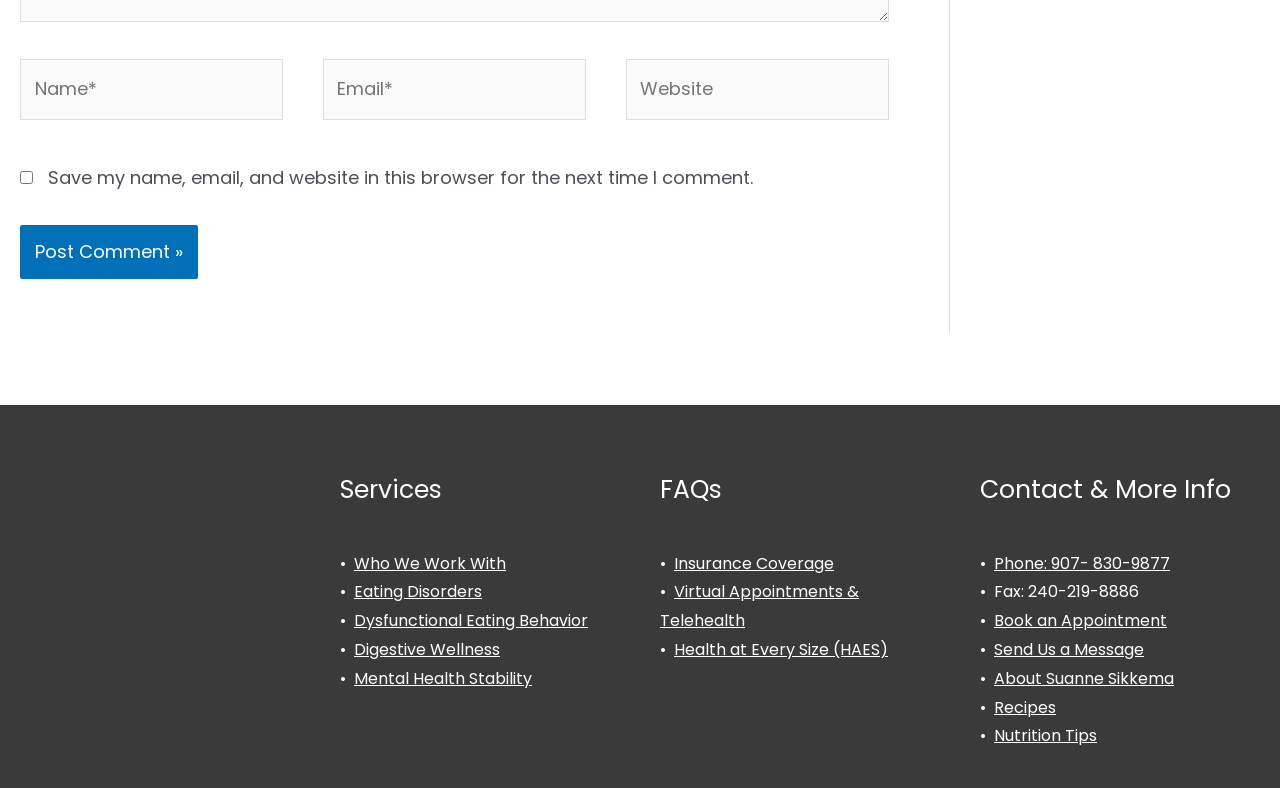Please indicate the bounding box coordinates of the element's region to be clicked to achieve the instruction: "Read about 'The Eulogy'". Provide the coordinates as four float numbers between 0 and 1, i.e., [left, top, right, bottom].

None